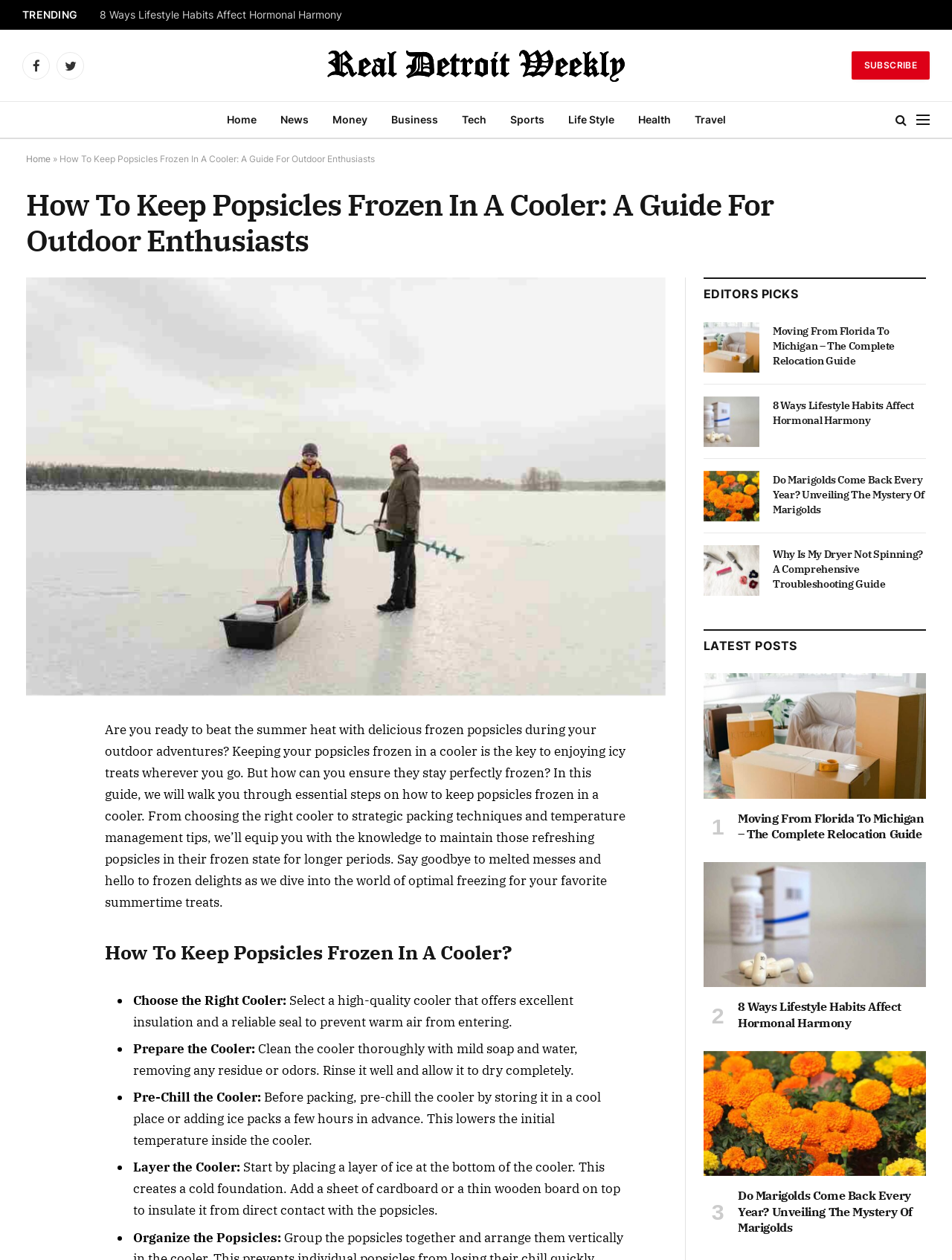Identify the bounding box coordinates for the region of the element that should be clicked to carry out the instruction: "Read the article 'How To Keep Popsicles Frozen In A Cooler'". The bounding box coordinates should be four float numbers between 0 and 1, i.e., [left, top, right, bottom].

[0.027, 0.22, 0.699, 0.552]